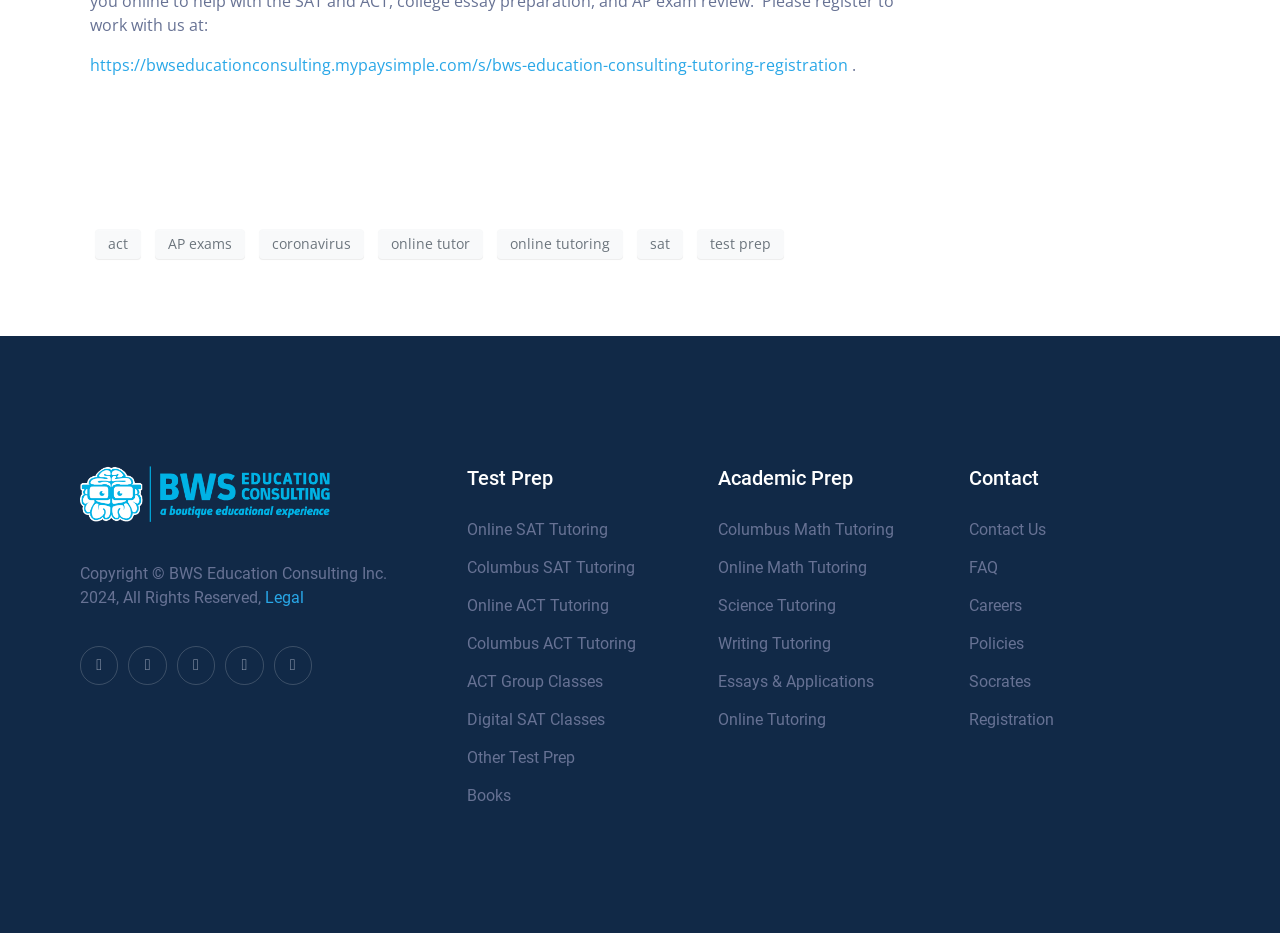Extract the bounding box of the UI element described as: "Linkedin".

[0.176, 0.693, 0.206, 0.734]